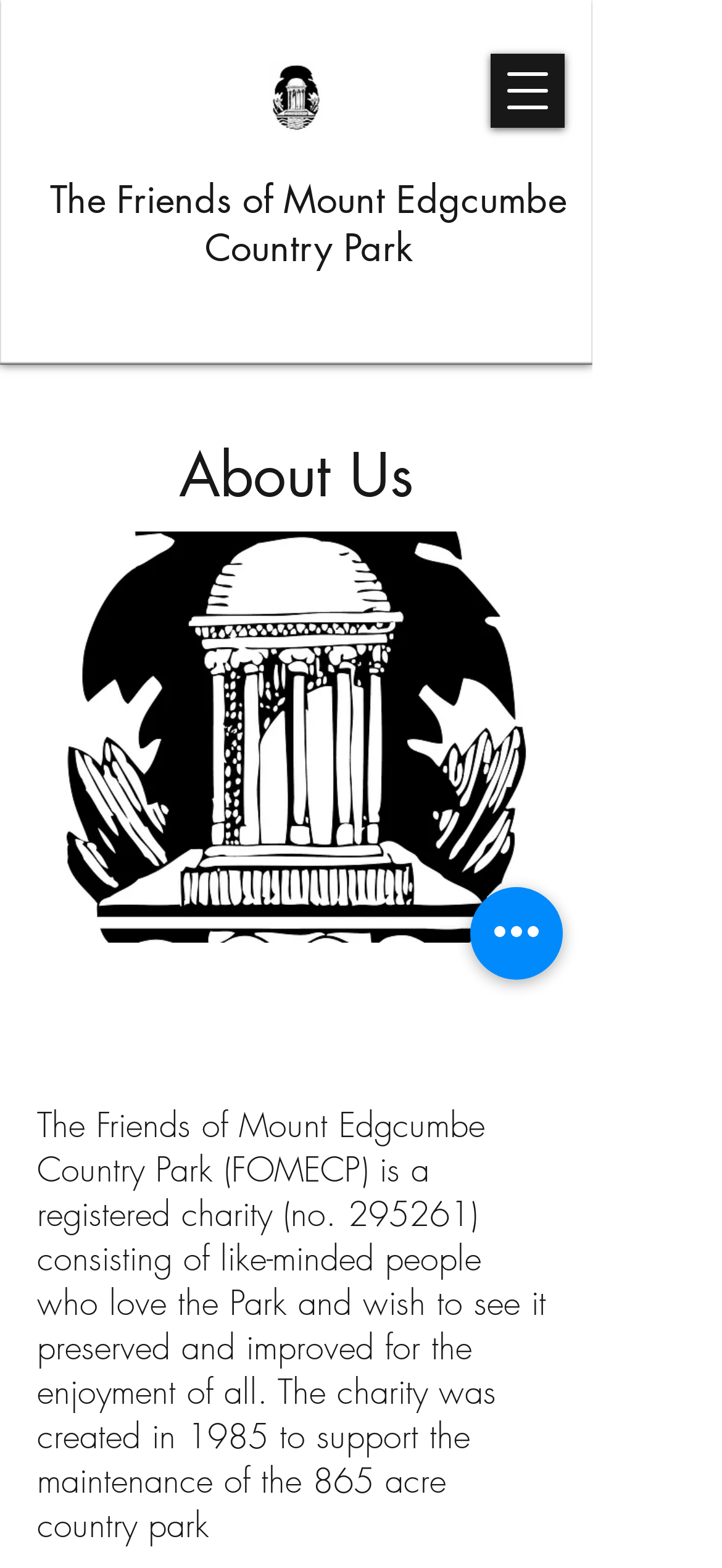What is the purpose of the charity?
Based on the image content, provide your answer in one word or a short phrase.

Preserve and improve the park